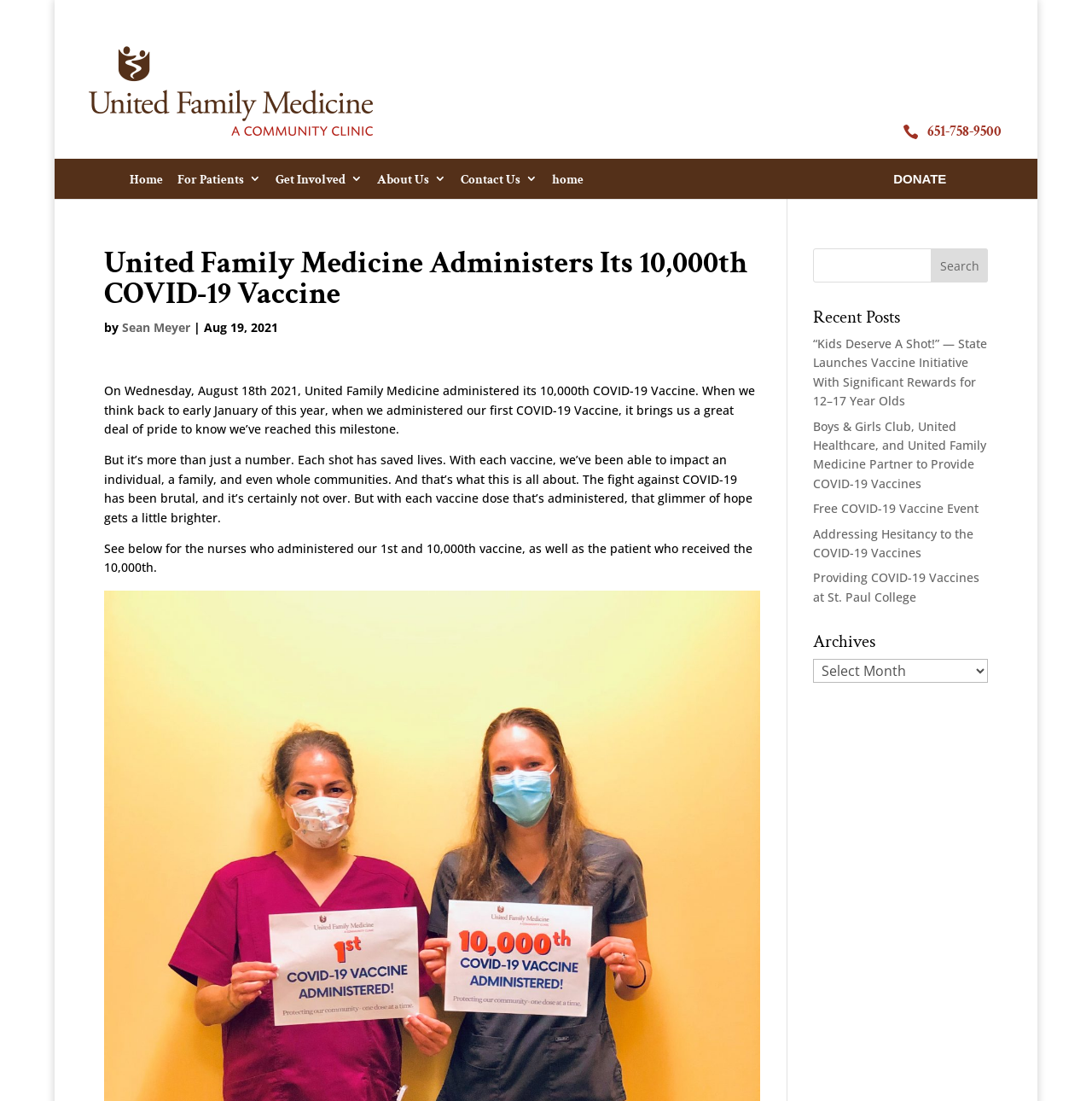Bounding box coordinates should be provided in the format (top-left x, top-left y, bottom-right x, bottom-right y) with all values between 0 and 1. Identify the bounding box for this UI element: name="submit" value="Post Comment"

None